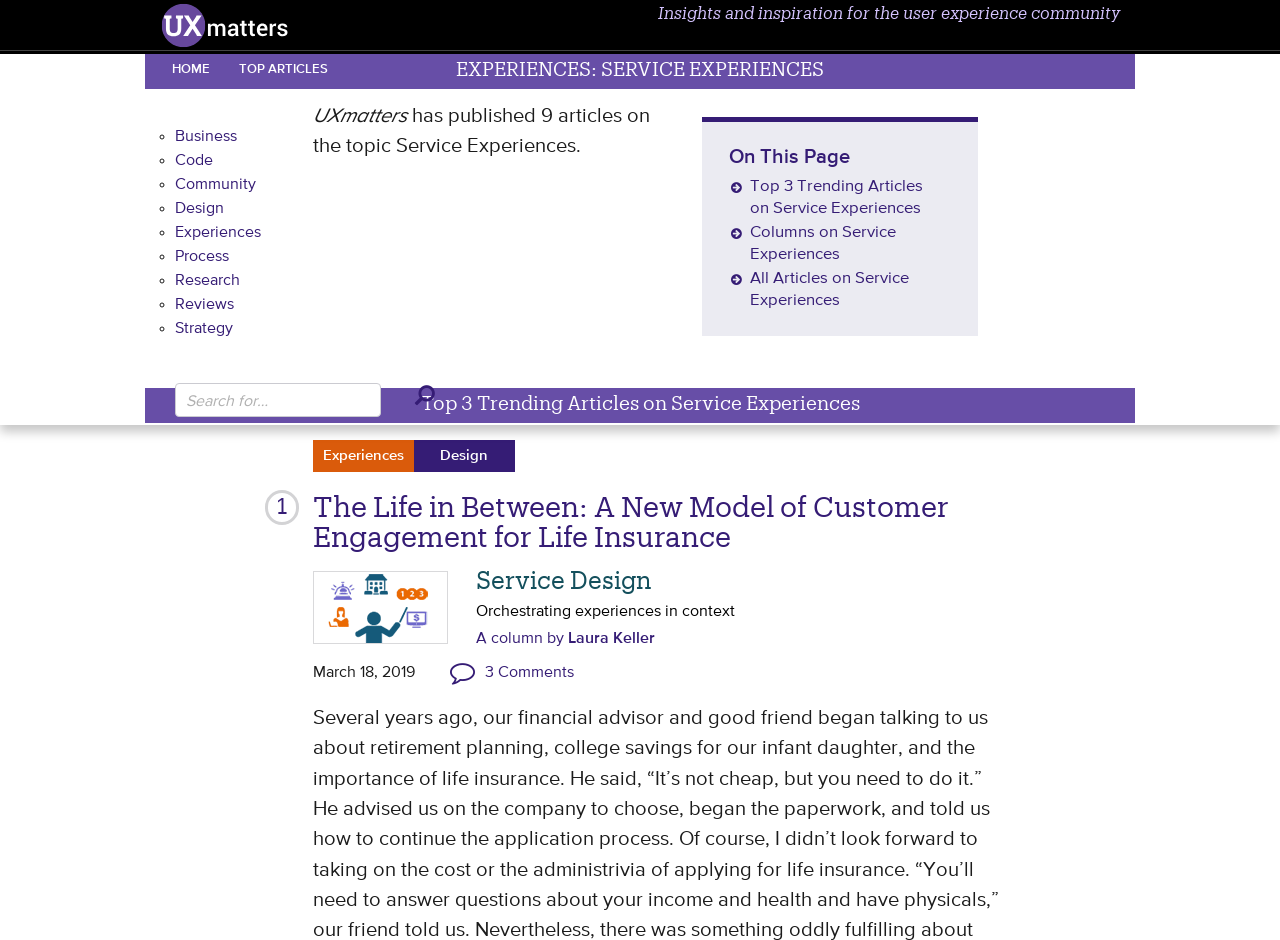Describe all significant elements and features of the webpage.

The webpage is a web magazine focused on user experience matters, providing insights and inspiration for the user experience community. At the top left, there is a logo image with the text "UXmatters" next to it. Below the logo, there is a tagline that reads "Insights and inspiration for the user experience community". 

To the right of the logo, there are several navigation links, including "HOME", "TOP ARTICLES", "TOPICS", and more. Under the "TOPICS" link, there is a list of subtopics, including "Business", "Code", "Community", and others, each with a bullet point marker.

In the main content area, there is a heading that reads "EXPERIENCES: SERVICE EXPERIENCES". Below this heading, there is a blockquote section with a heading "On This Page" and three links to related articles. 

Further down, there is a section with the title "UXmatters has published 9 articles on the topic Service Experiences." Below this, there is a heading "Top 3 Trending Articles on Service Experiences" with three article links, each with a title and a brief description. 

The webpage also features a search bar at the top right, with a search button and a link to show or hide the search bar.